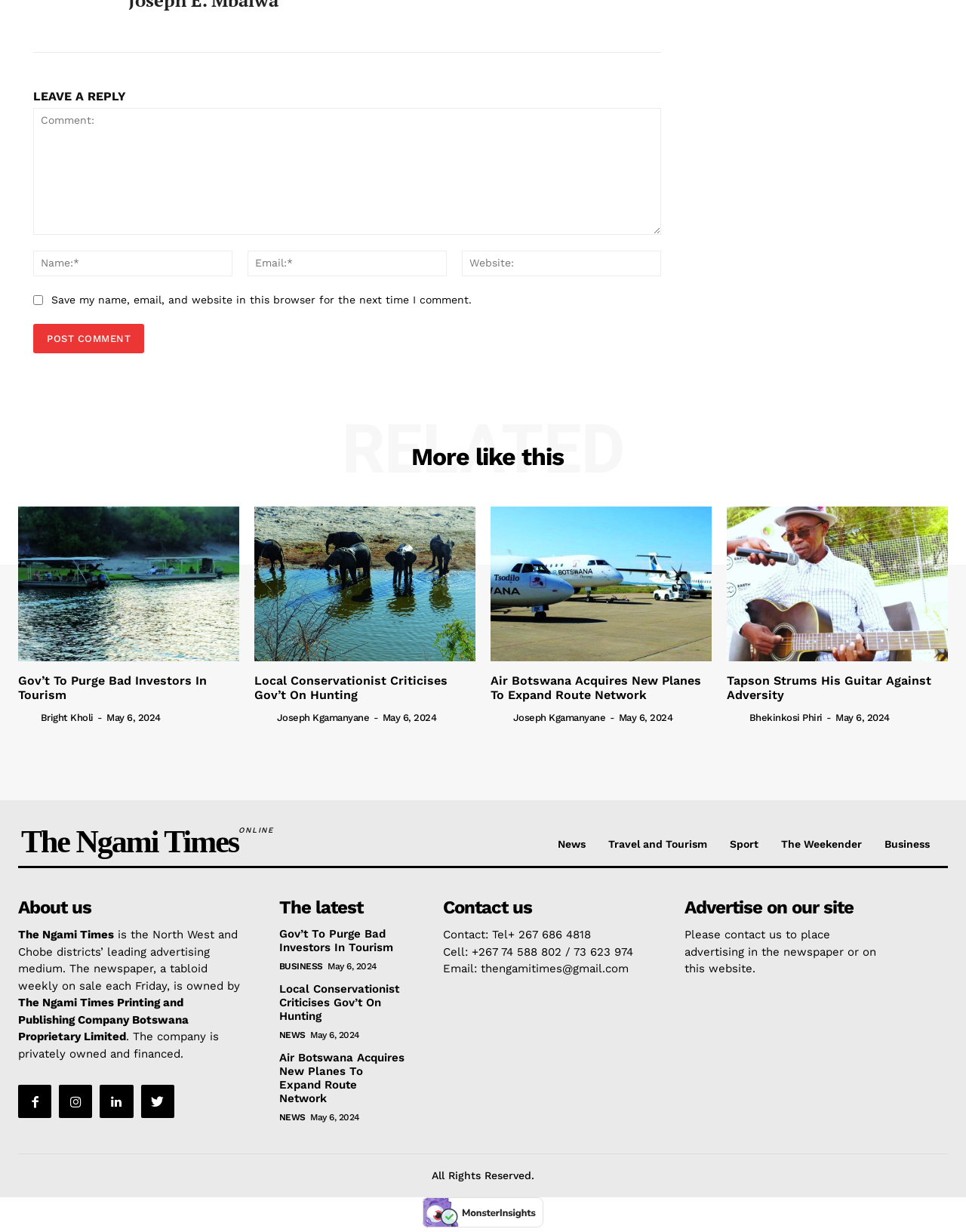Identify the bounding box coordinates of the specific part of the webpage to click to complete this instruction: "Post a comment".

[0.034, 0.263, 0.149, 0.287]